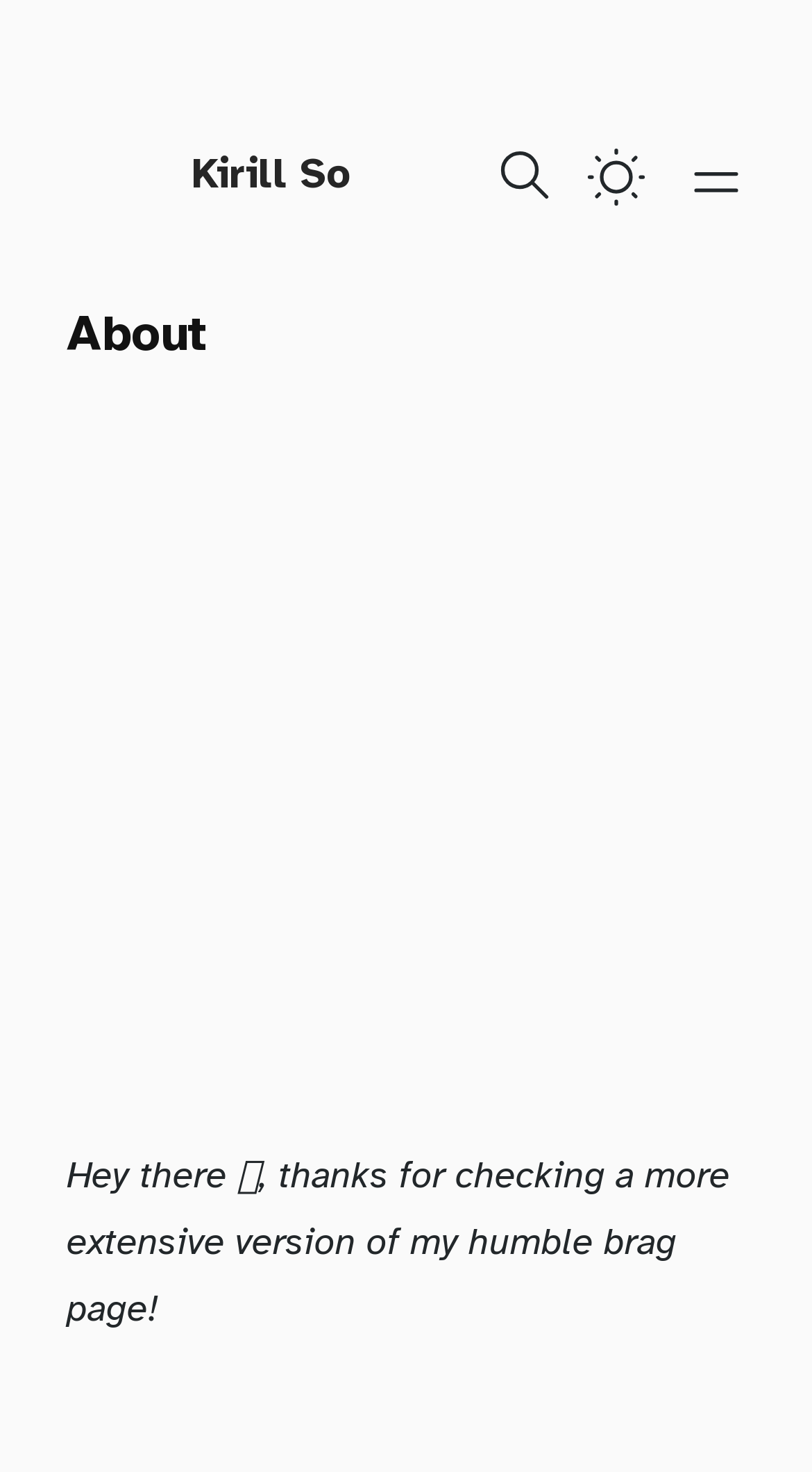Bounding box coordinates are specified in the format (top-left x, top-left y, bottom-right x, bottom-right y). All values are floating point numbers bounded between 0 and 1. Please provide the bounding box coordinate of the region this sentence describes: aria-label="Open main menu"

[0.846, 0.103, 0.918, 0.143]